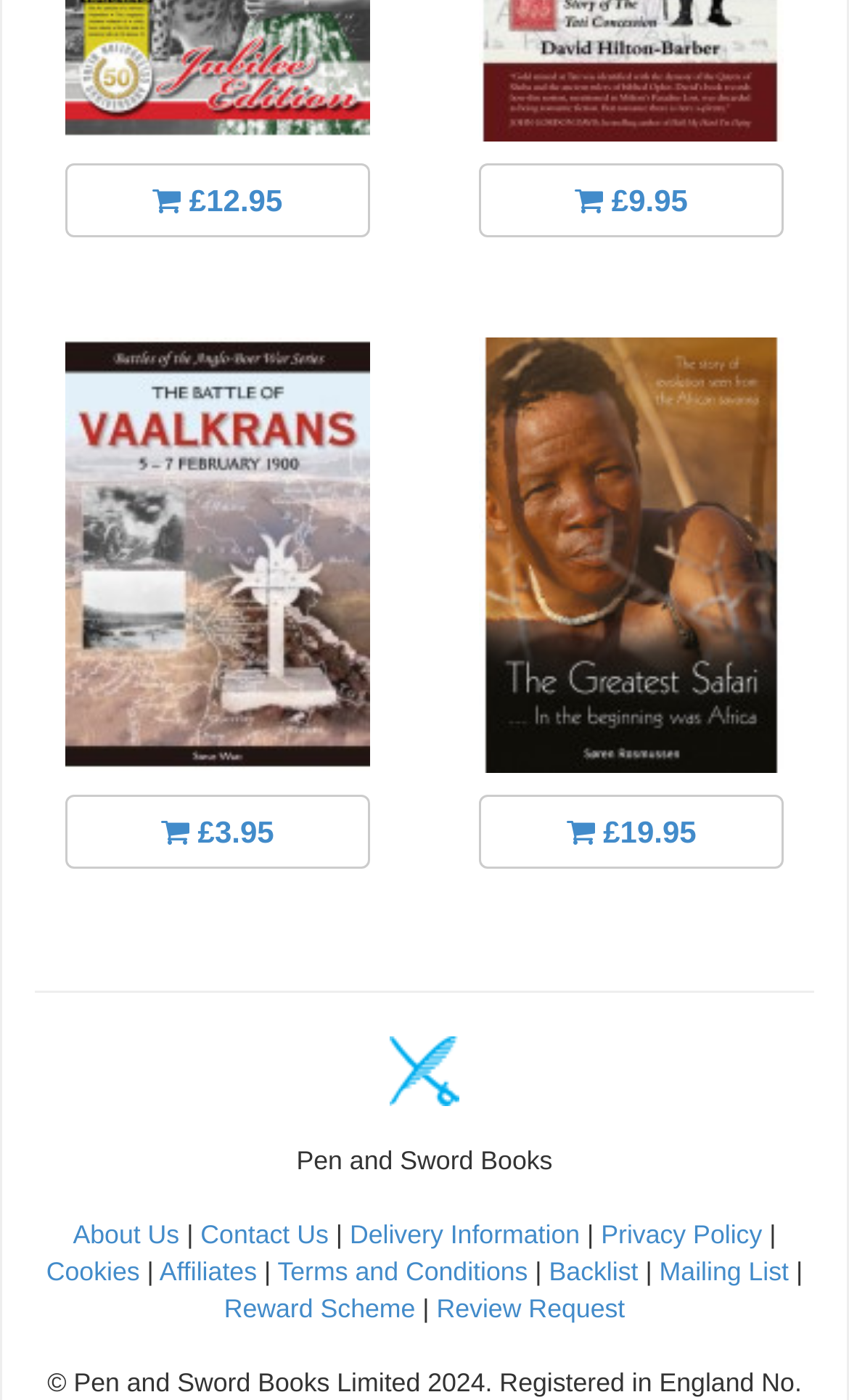How many images are there on the webpage?
Refer to the image and answer the question using a single word or phrase.

3